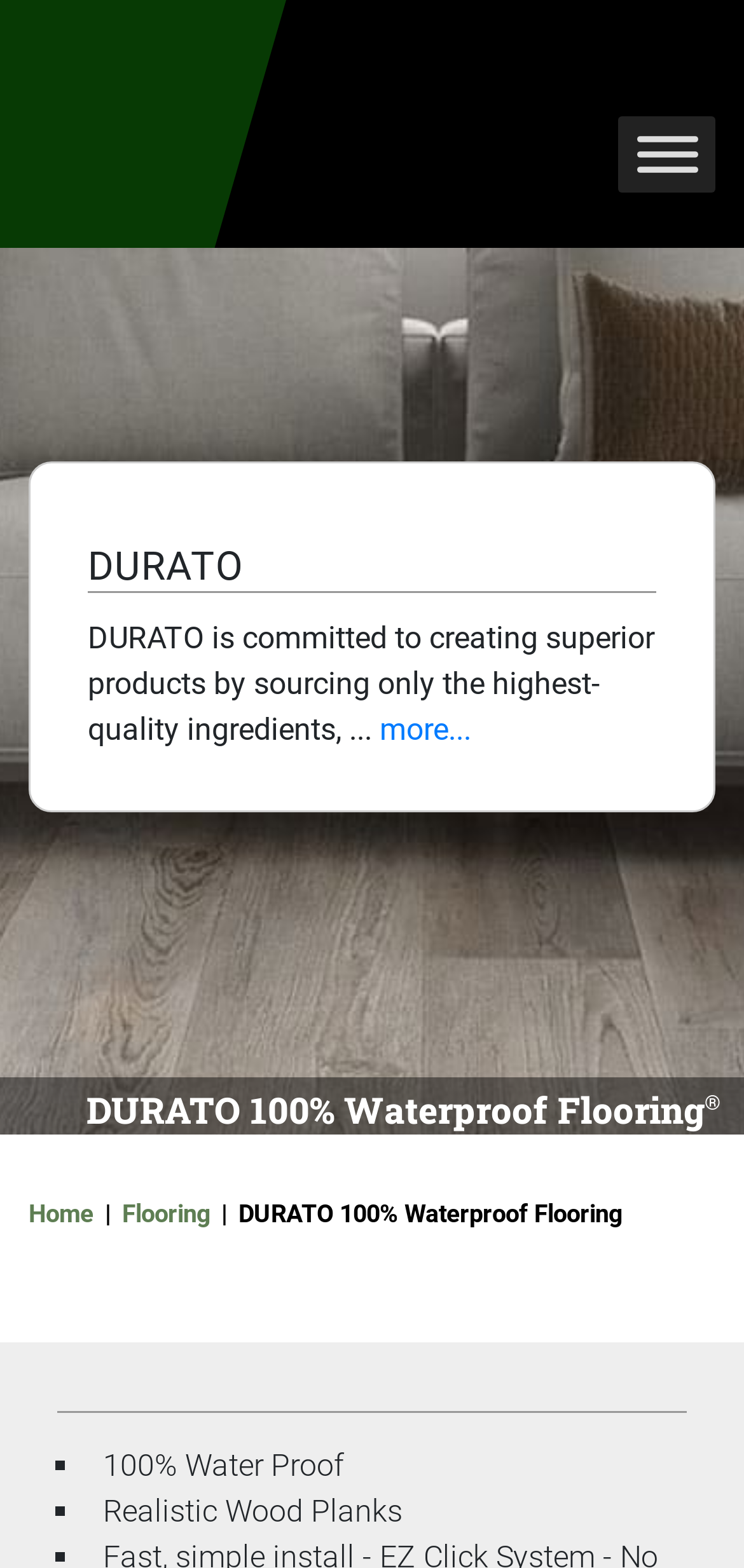What is the purpose of DURATO?
Please answer using one word or phrase, based on the screenshot.

Creating superior products